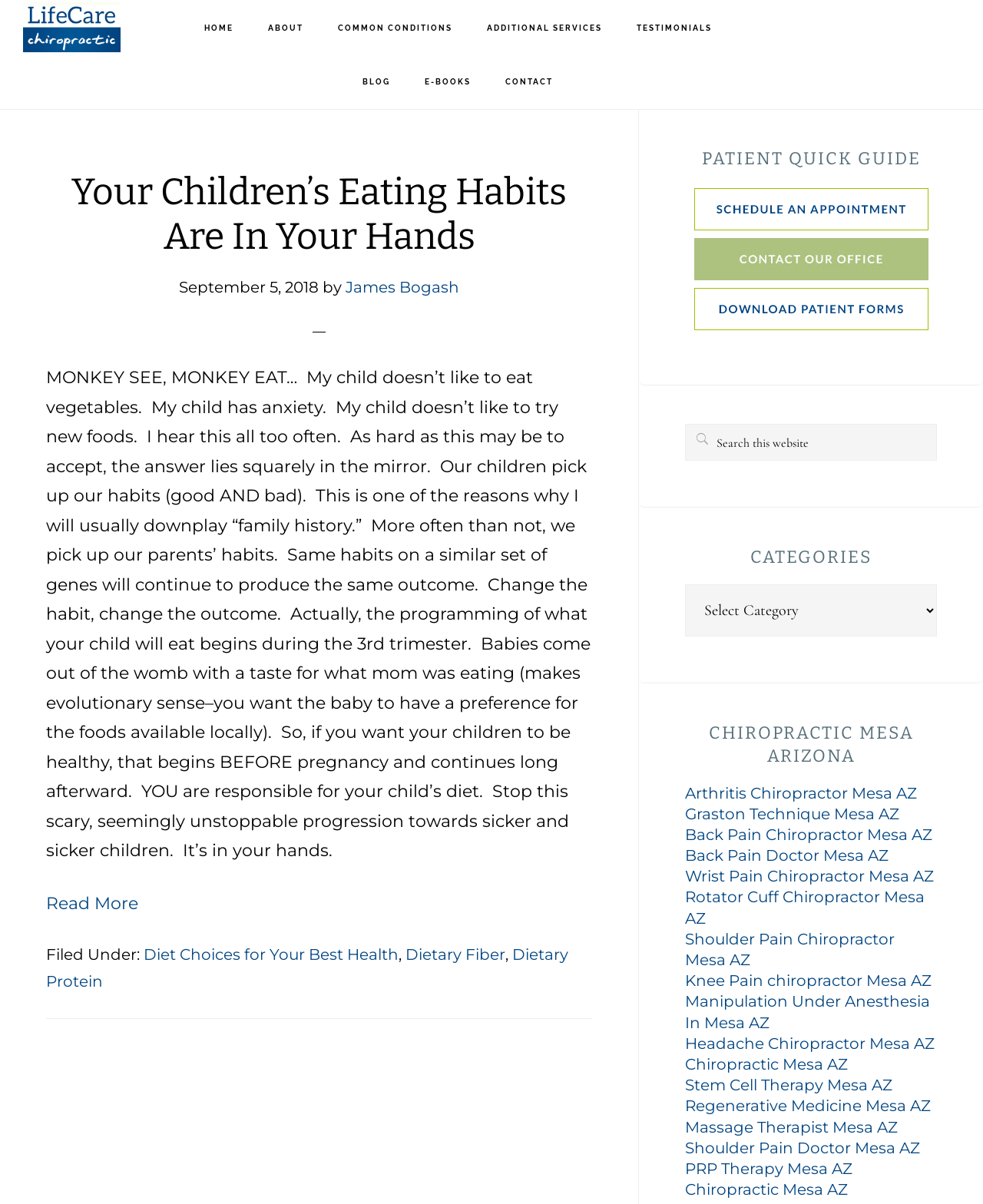Please specify the bounding box coordinates of the clickable region to carry out the following instruction: "Schedule an appointment". The coordinates should be four float numbers between 0 and 1, in the format [left, top, right, bottom].

[0.704, 0.182, 0.946, 0.196]